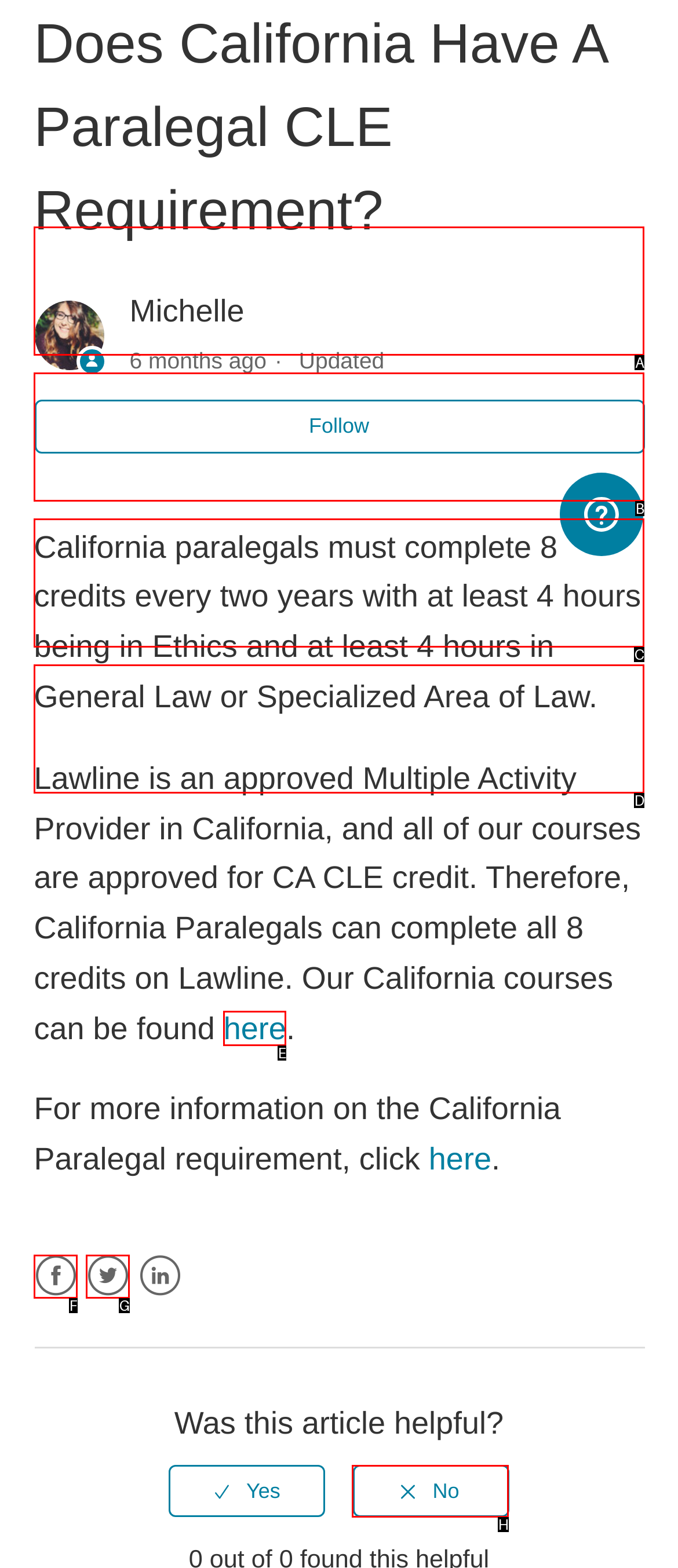With the description: title="No", find the option that corresponds most closely and answer with its letter directly.

H